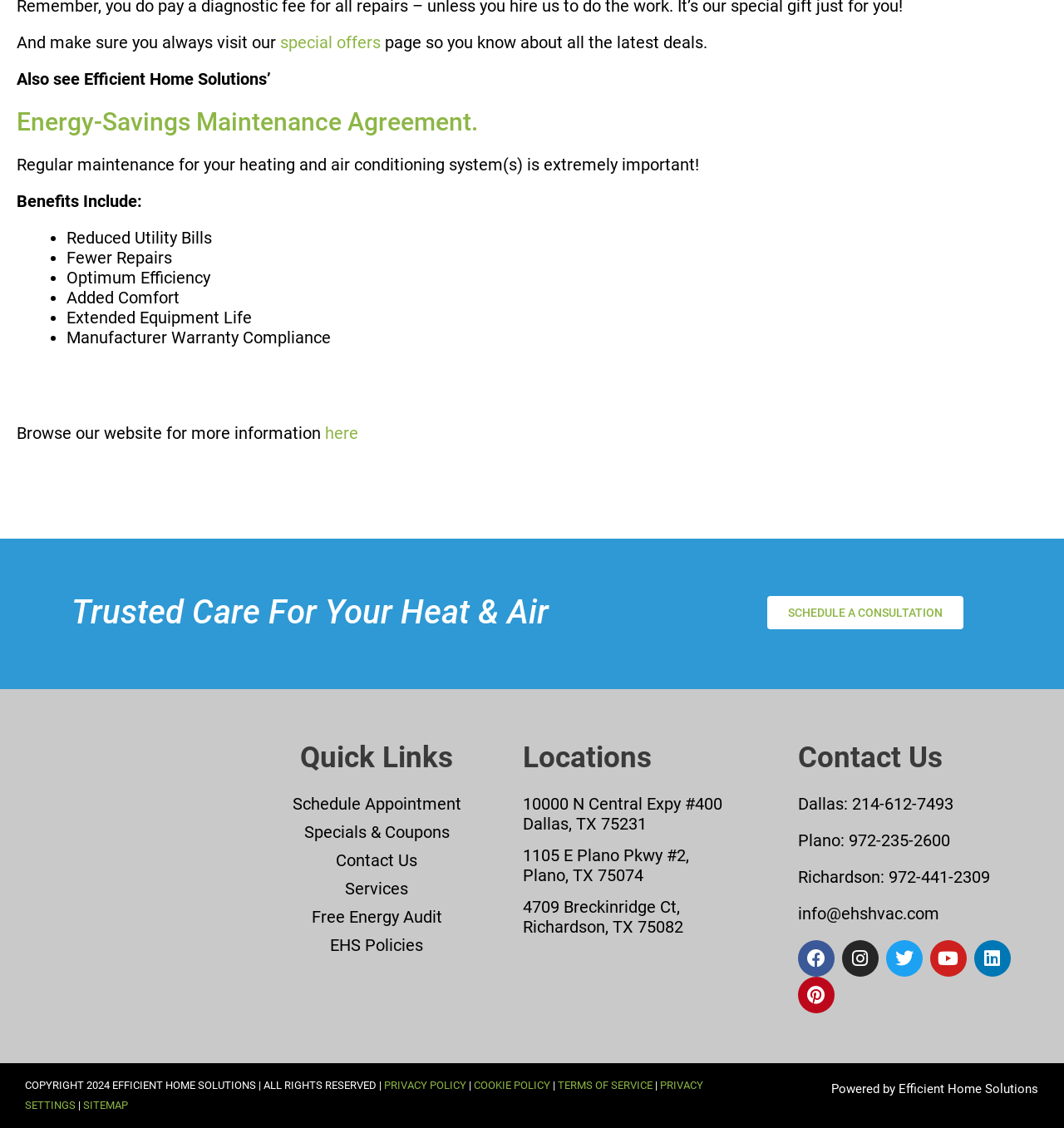Please determine the bounding box coordinates of the section I need to click to accomplish this instruction: "Browse our website for more information".

[0.305, 0.375, 0.337, 0.393]